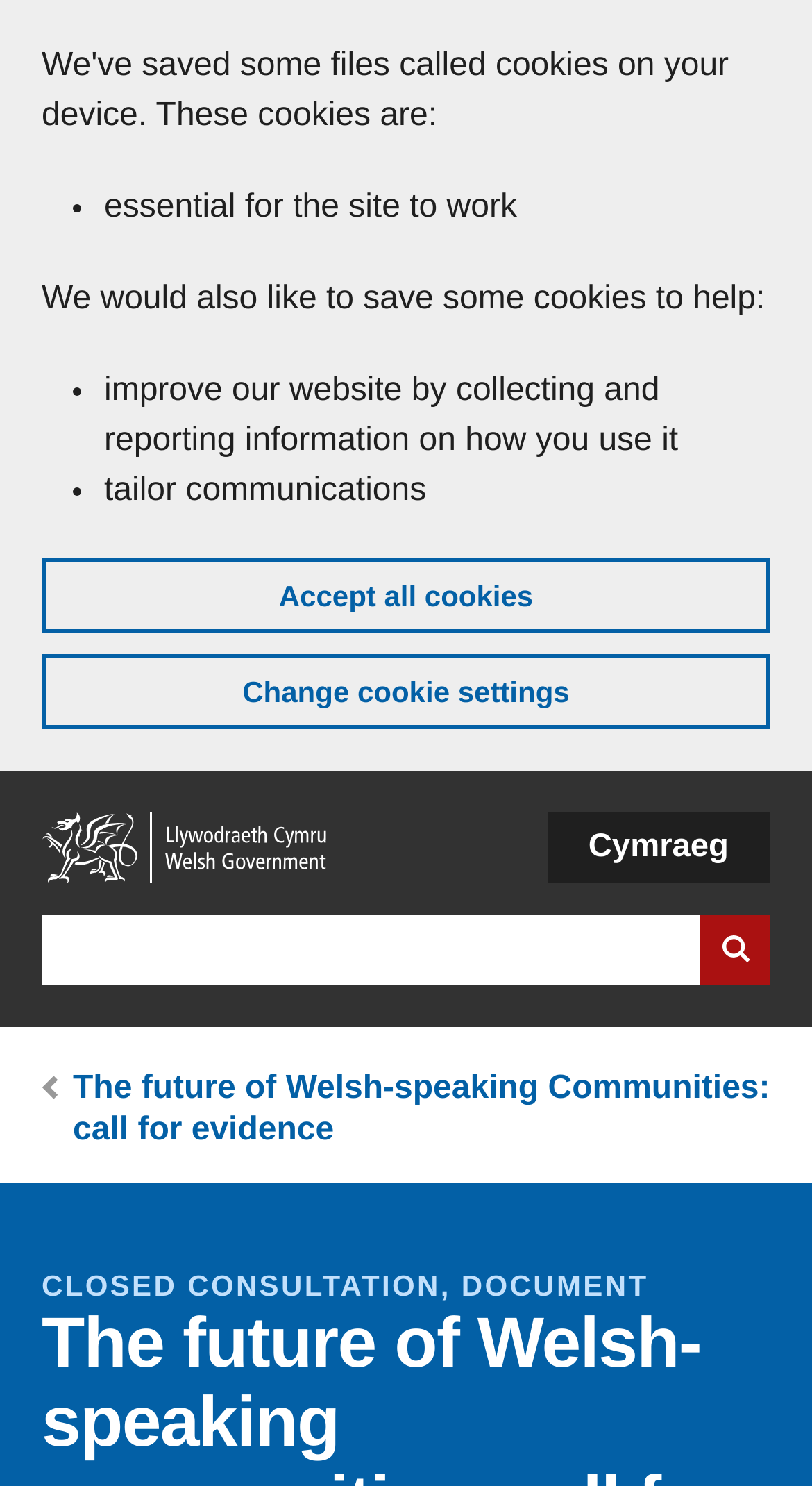Please study the image and answer the question comprehensively:
What is the function of the 'Search GOV.WALES' textbox?

The 'Search GOV.WALES' textbox is a search function that allows users to search for specific content within the website. Users can enter keywords or phrases and click the 'Search website' button to retrieve relevant results.